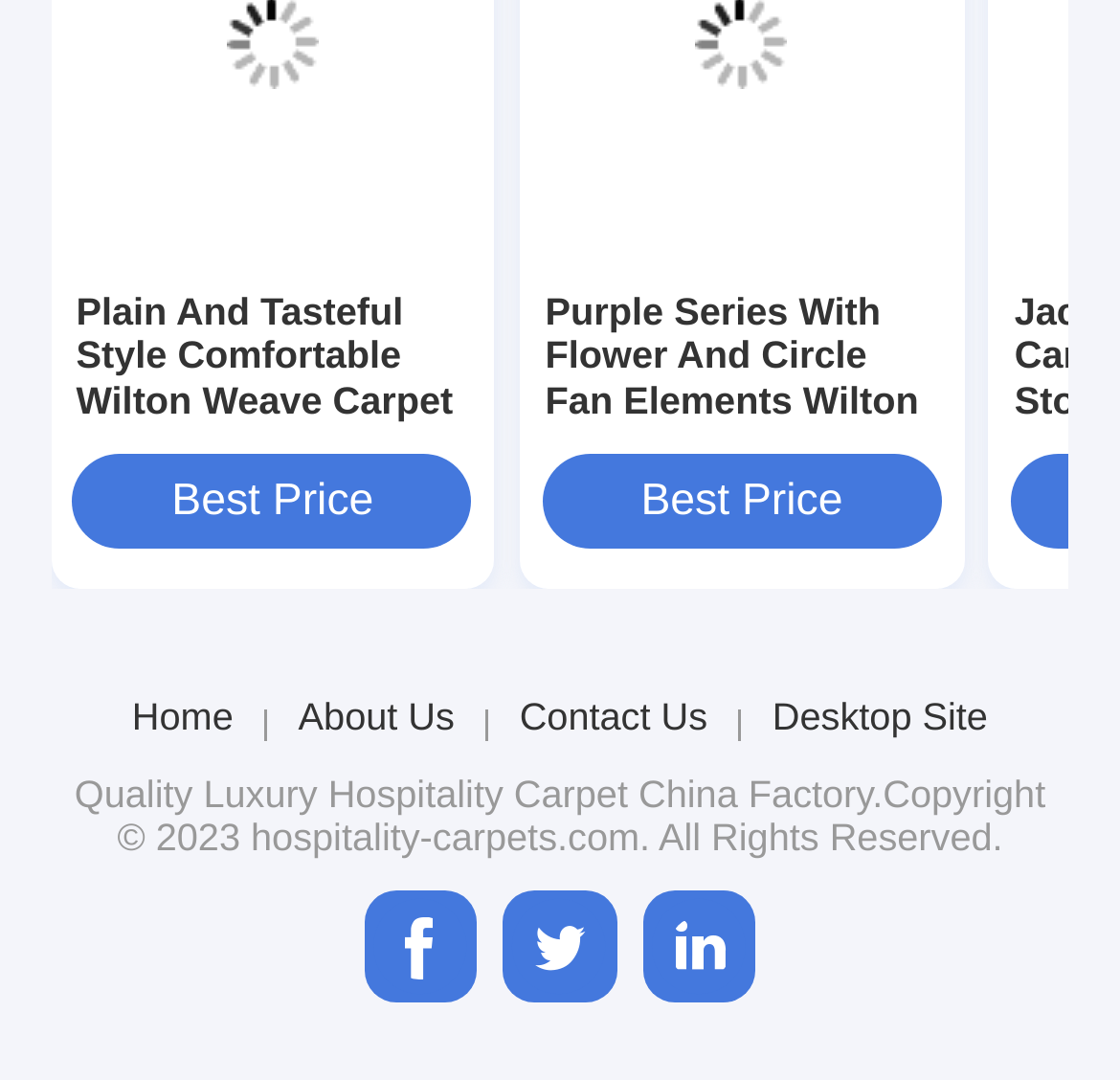Given the element description Luxury Hospitality Carpet, identify the bounding box coordinates for the UI element on the webpage screenshot. The format should be (top-left x, top-left y, bottom-right x, bottom-right y), with values between 0 and 1.

[0.182, 0.715, 0.561, 0.755]